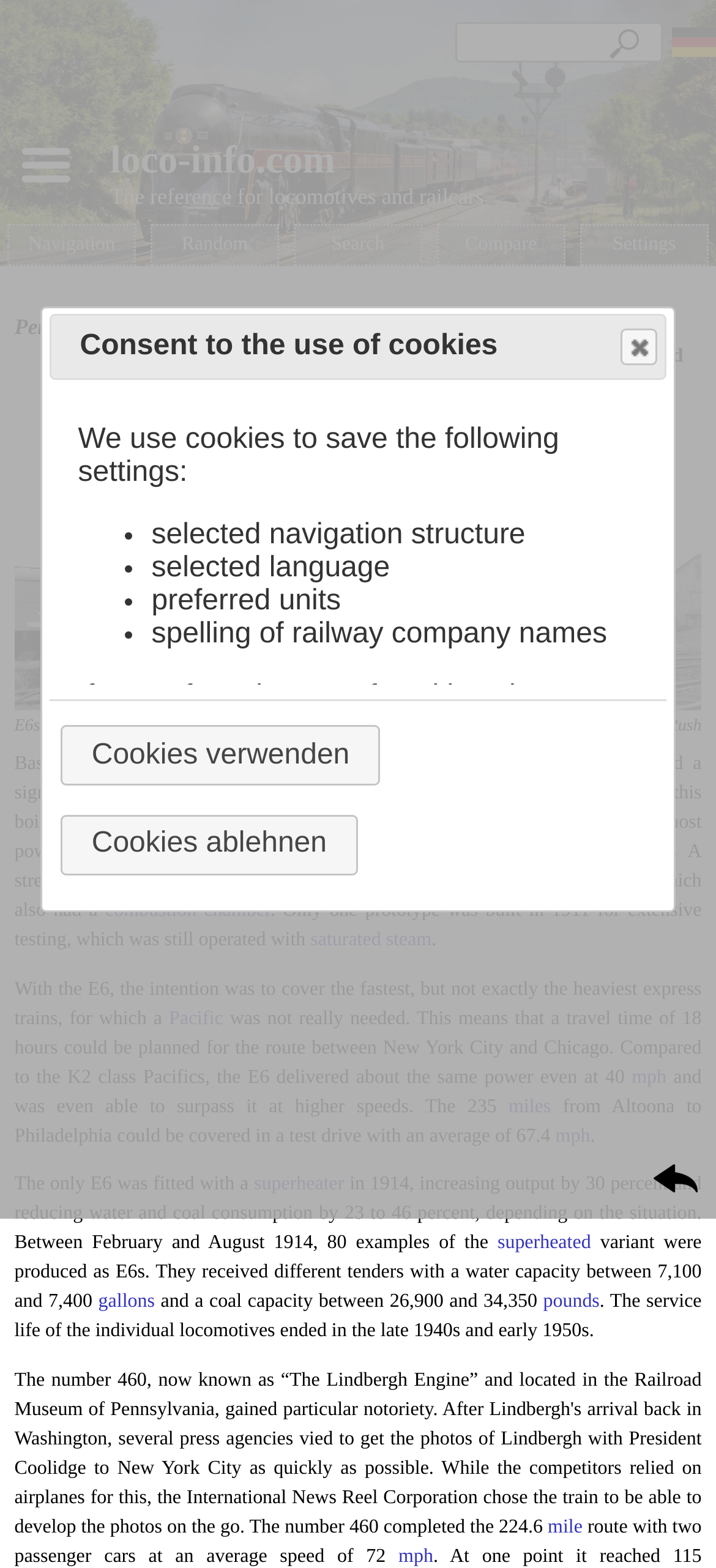What is the name of the locomotive class? Please answer the question using a single word or phrase based on the image.

E6 and E6s